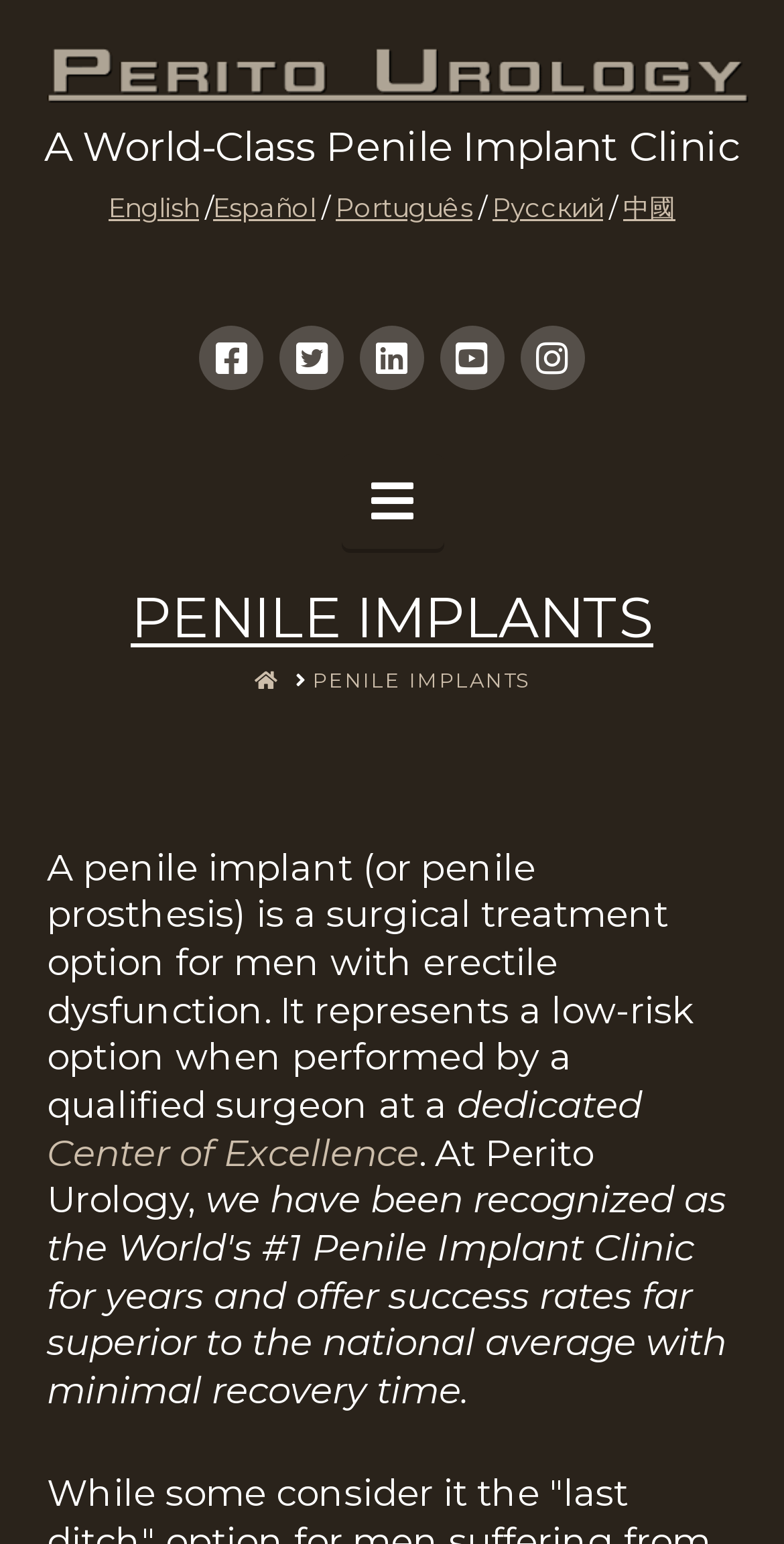Specify the bounding box coordinates for the region that must be clicked to perform the given instruction: "Switch to English language".

[0.138, 0.124, 0.254, 0.145]